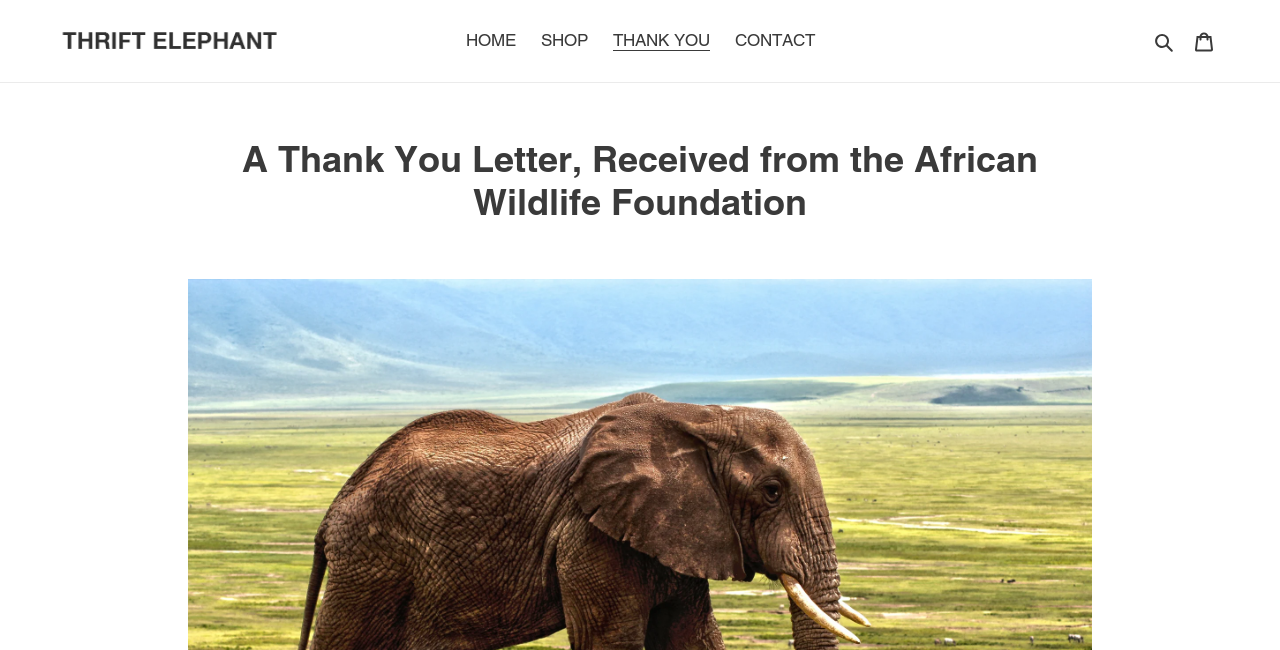What is the purpose of the button at the top right?
Please provide a single word or phrase as your answer based on the screenshot.

Search